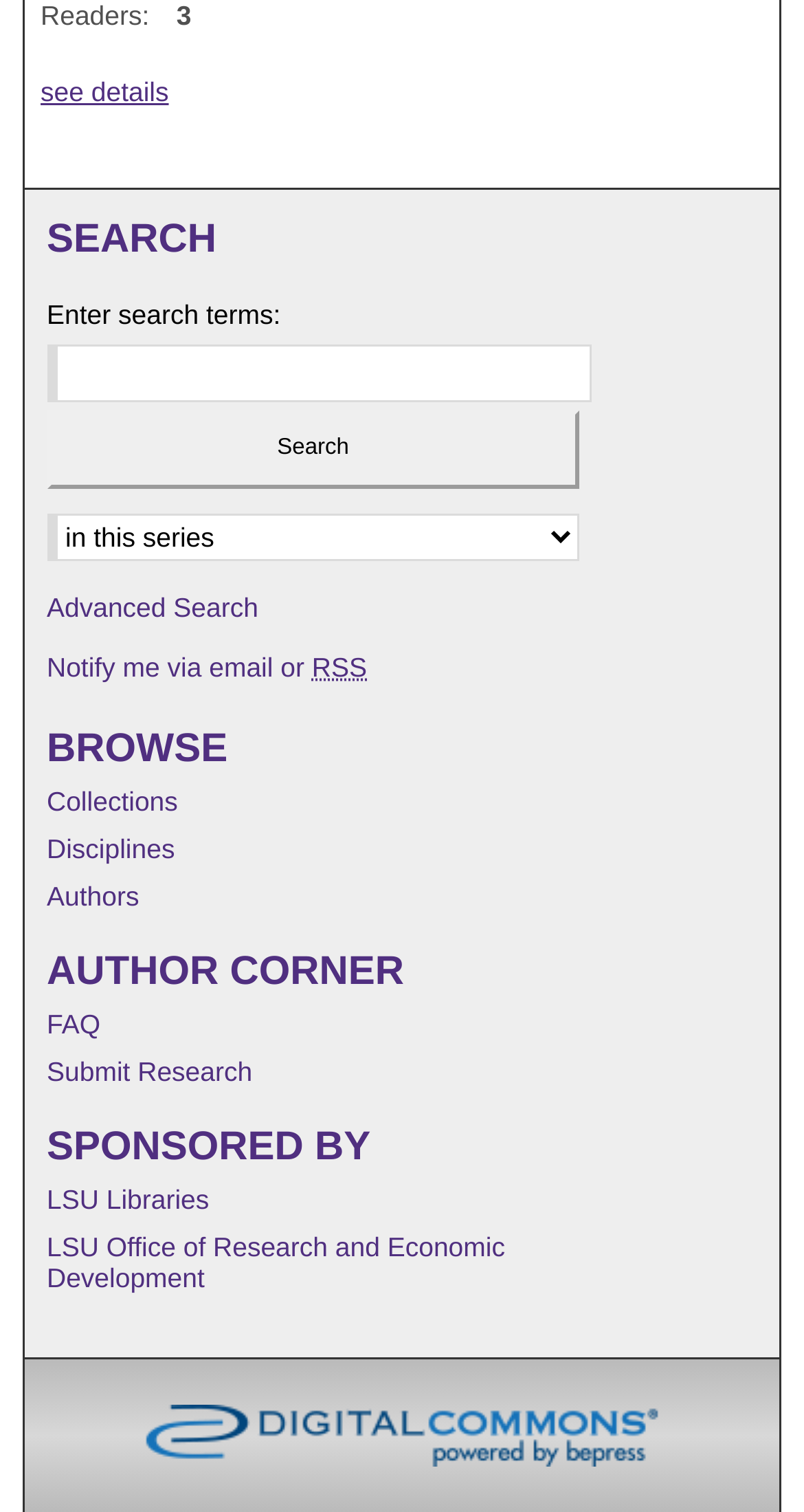Please locate the UI element described by "FAQ" and provide its bounding box coordinates.

[0.058, 0.667, 0.916, 0.688]